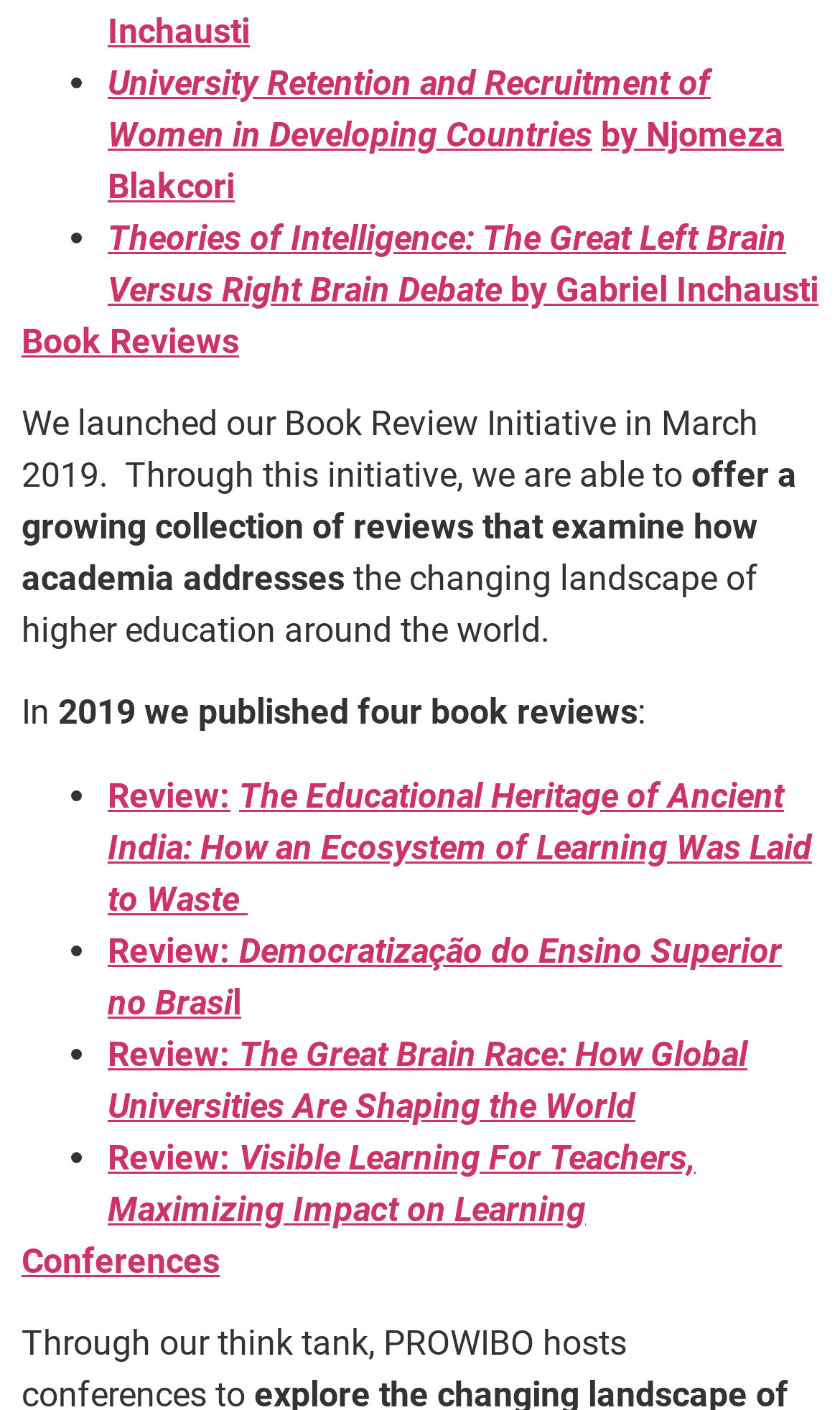Find the bounding box of the element with the following description: "Viral99: Revolutionizing Digital Strategy". The coordinates must be four float numbers between 0 and 1, formatted as [left, top, right, bottom].

None